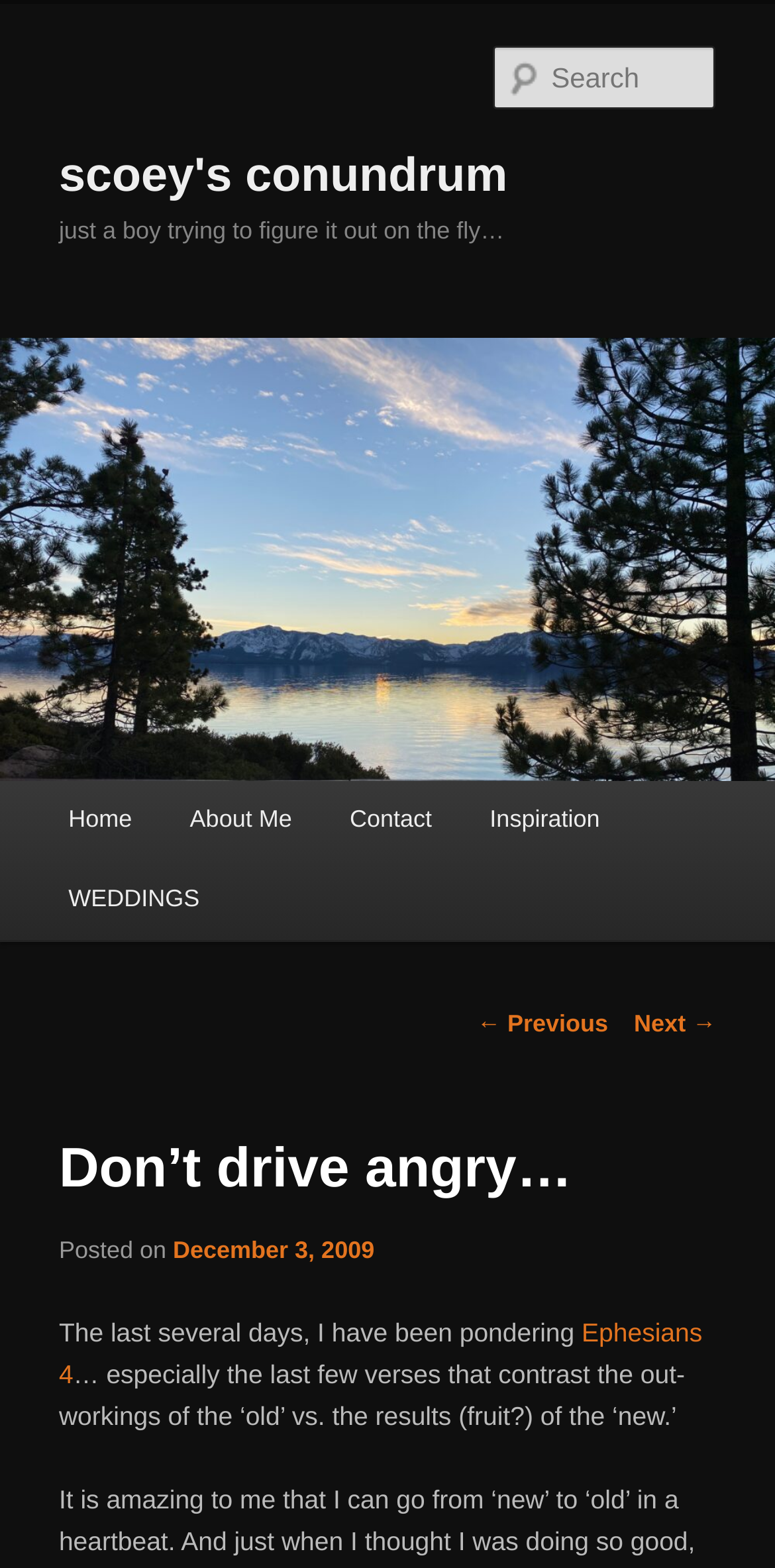Give a one-word or one-phrase response to the question: 
What are the main menu items?

Home, About Me, Contact, Inspiration, WEDDINGS